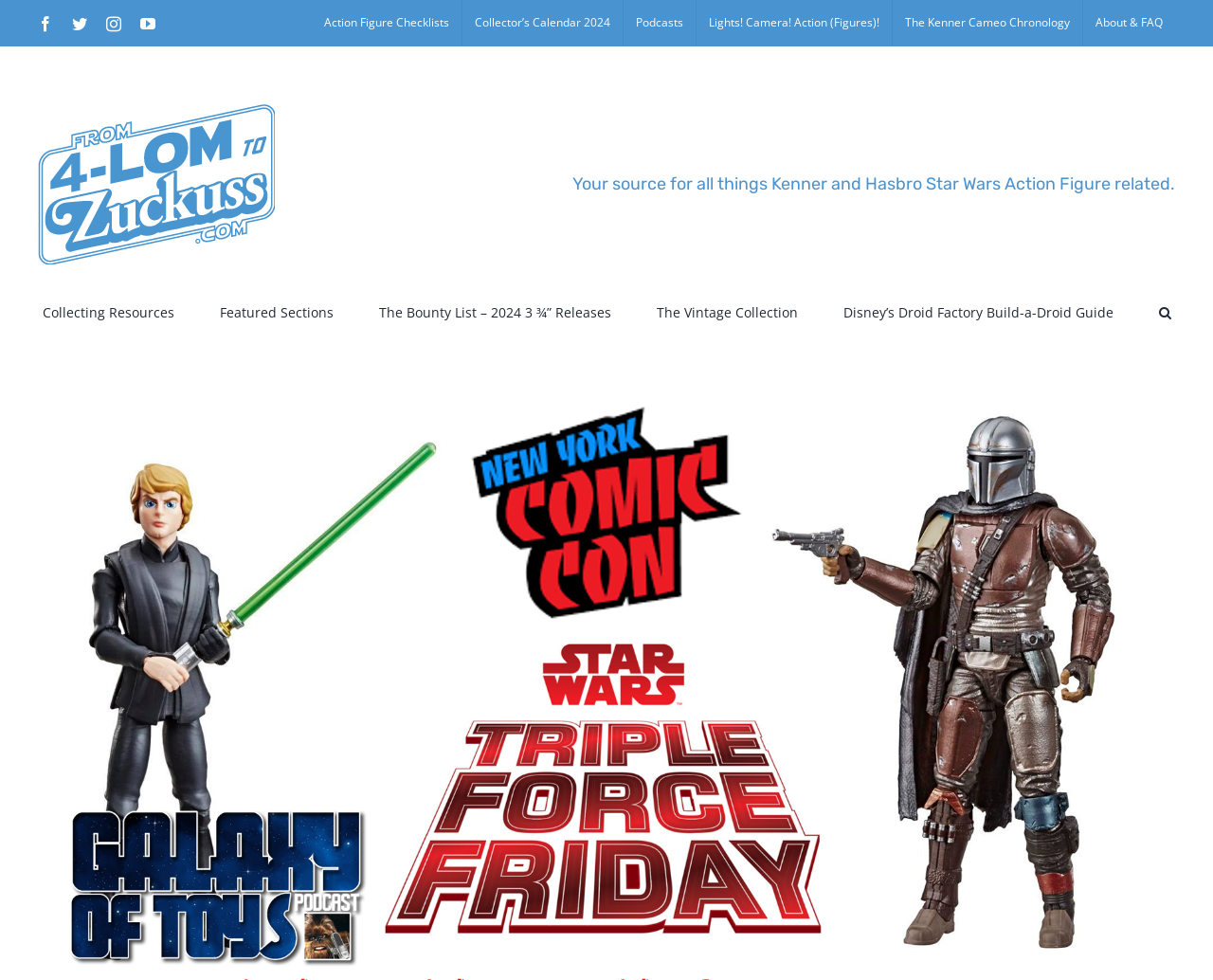Construct a thorough caption encompassing all aspects of the webpage.

The webpage is about New York Comic Con, specifically focused on Kenner and Hasbro Star Wars Action Figures. At the top left corner, there are four social media links: Facebook, Twitter, Instagram, and YouTube. 

Below the social media links, there is a logo of "From 4-LOM to Zuckuss.com" which is also an image. 

To the right of the logo, there is a heading that describes the website as a source for all things Kenner and Hasbro Star Wars Action Figure related.

Above the main content, there are two navigation menus. The secondary menu is located at the top and contains six links: Action Figure Checklists, Collector’s Calendar 2024, Podcasts, Lights! Camera! Action (Figures)!, The Kenner Cameo Chronology, and About & FAQ. 

The main menu is located below the secondary menu and contains five links: Collecting Resources, Featured Sections, The Bounty List – 2024 3 ¾” Releases, The Vintage Collection, and Disney’s Droid Factory Build-a-Droid Guide. There is also a search button at the far right of the main menu.